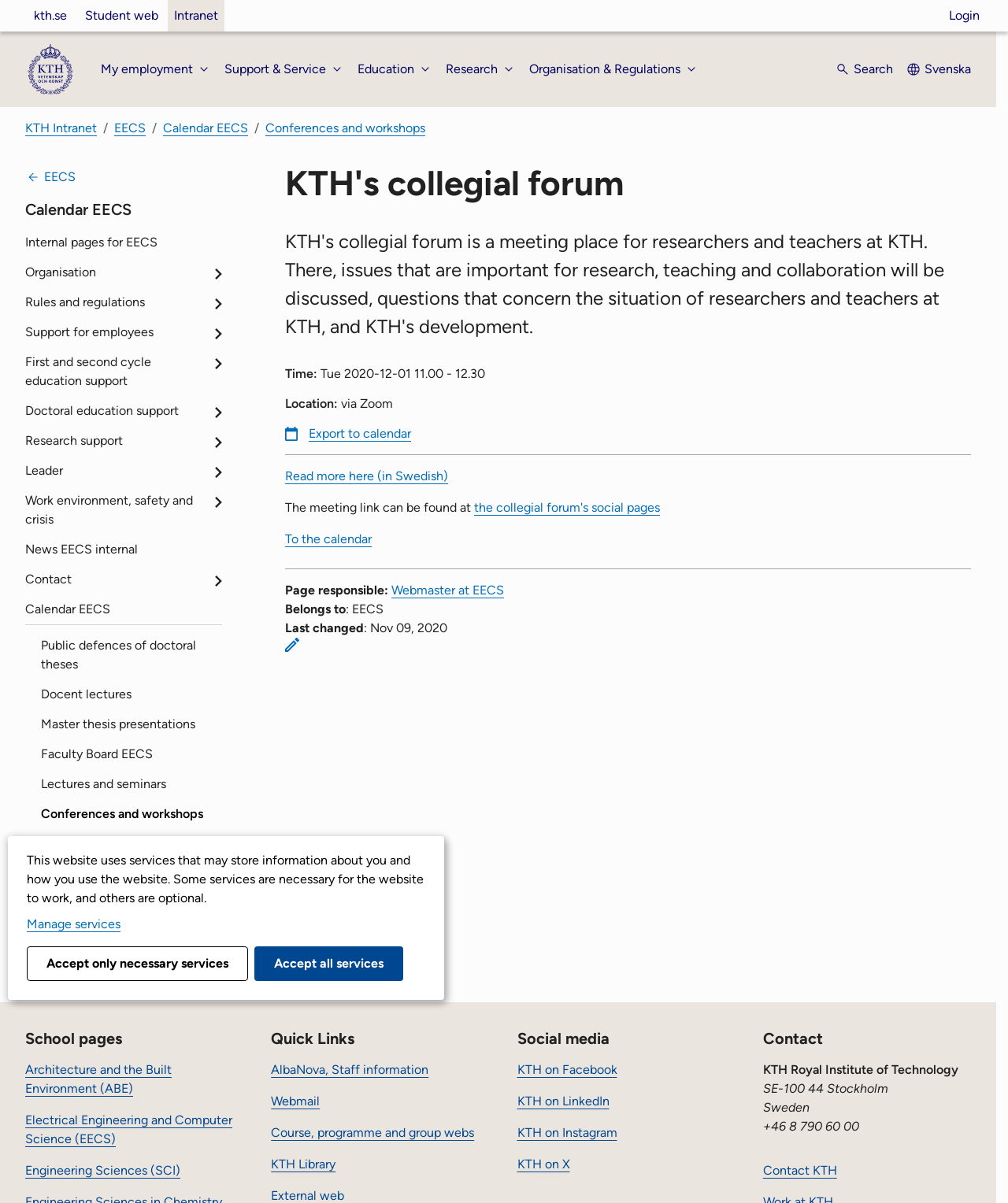Highlight the bounding box coordinates of the element that should be clicked to carry out the following instruction: "Read more about KTH's collegial forum". The coordinates must be given as four float numbers ranging from 0 to 1, i.e., [left, top, right, bottom].

[0.283, 0.389, 0.445, 0.402]